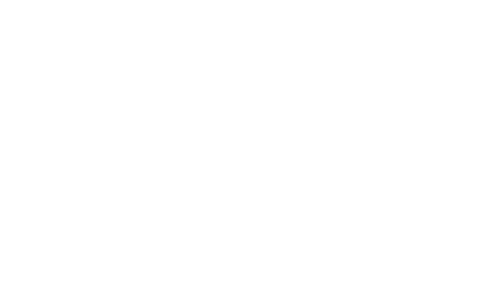What is the image likely to complement?
Provide a concise answer using a single word or phrase based on the image.

Content about movement or progress